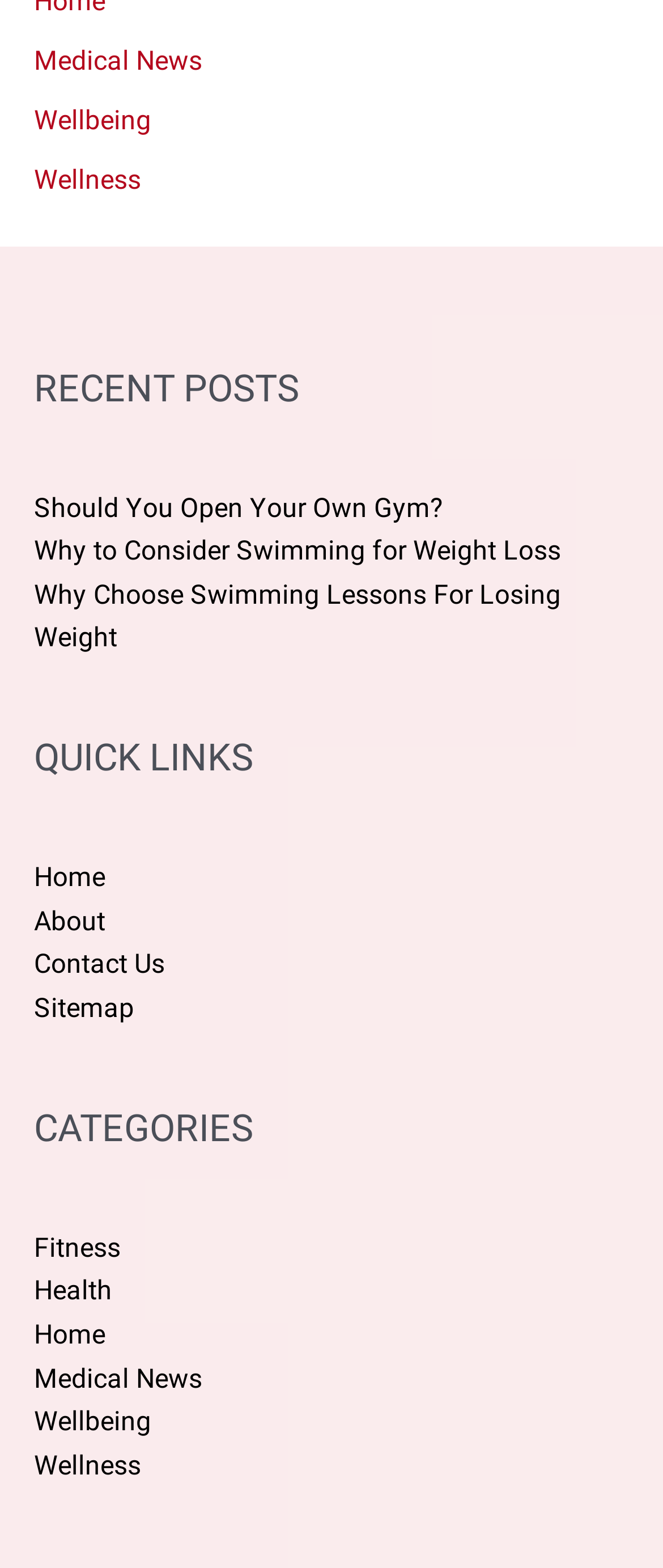Please locate the bounding box coordinates for the element that should be clicked to achieve the following instruction: "view recent posts". Ensure the coordinates are given as four float numbers between 0 and 1, i.e., [left, top, right, bottom].

[0.051, 0.233, 0.949, 0.264]